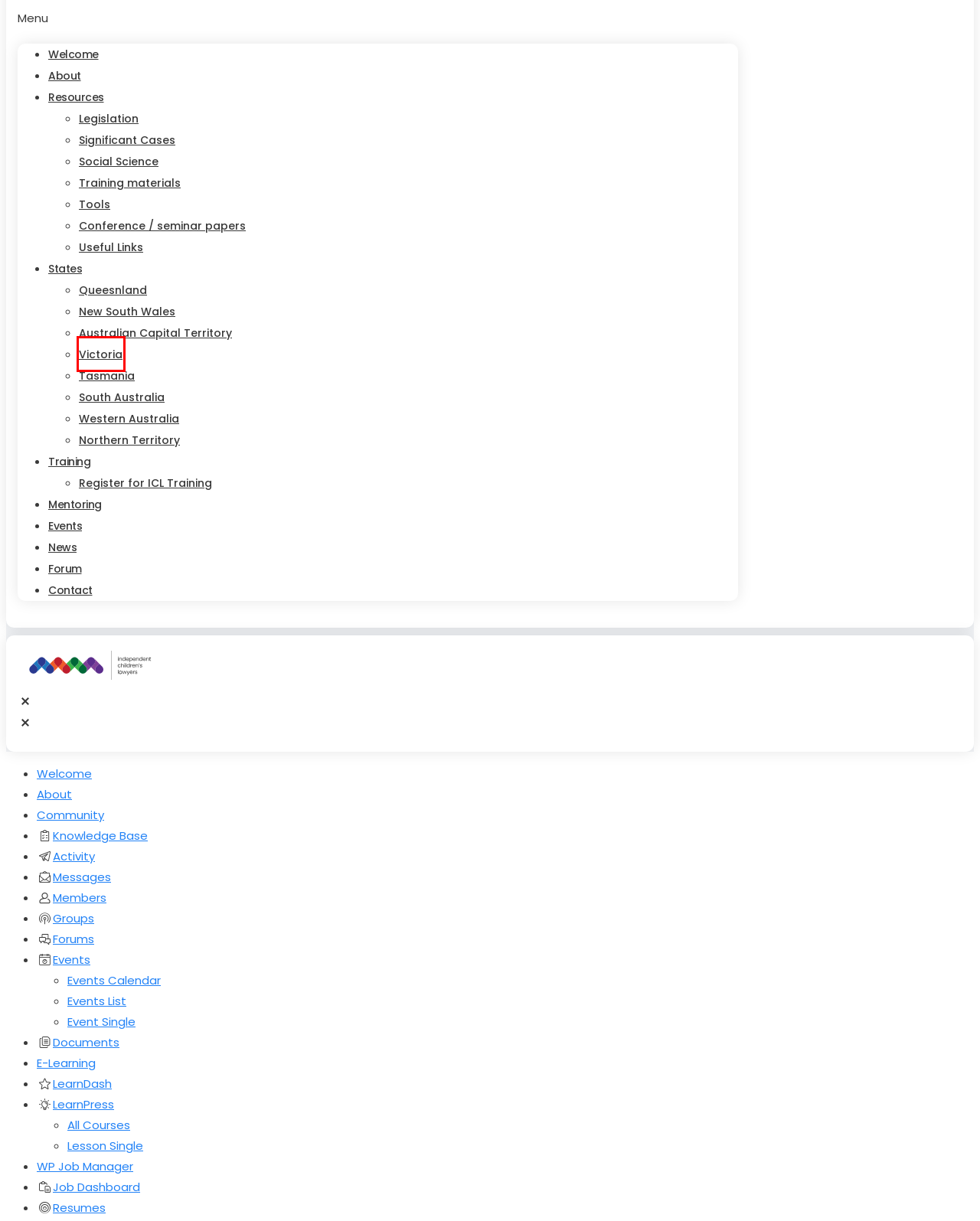Observe the screenshot of a webpage with a red bounding box highlighting an element. Choose the webpage description that accurately reflects the new page after the element within the bounding box is clicked. Here are the candidates:
A. Useful Links - ICL
B. Job Dashboard - ICL
C. Resumes - ICL
D. Australian Capital Territory - ICL
E. Victoria - ICL
F. Topics Archive - ICL
G. New South Wales - ICL
H. Docs Archive - ICL

E